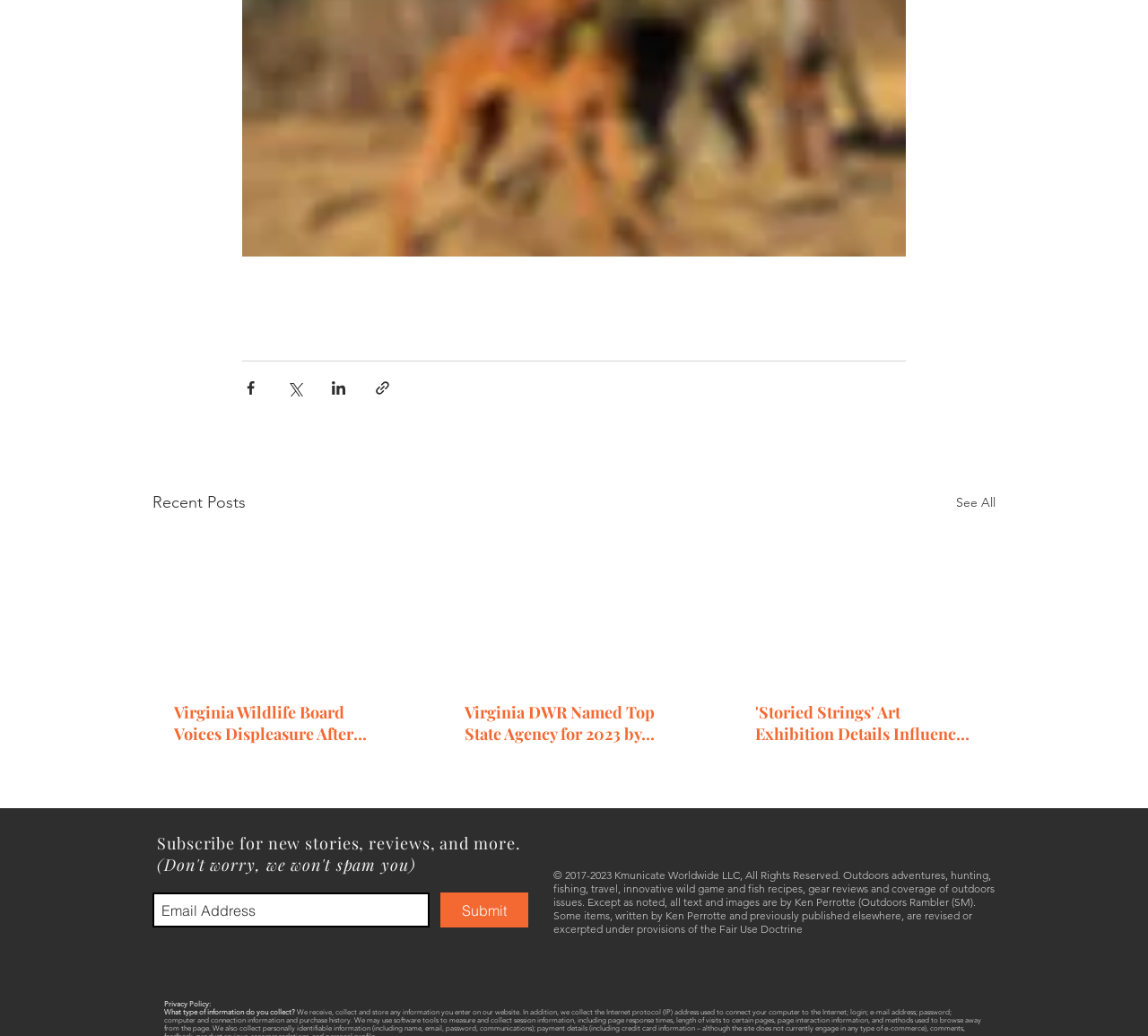Please provide a brief answer to the following inquiry using a single word or phrase:
What type of content is featured on this website?

Outdoors adventures